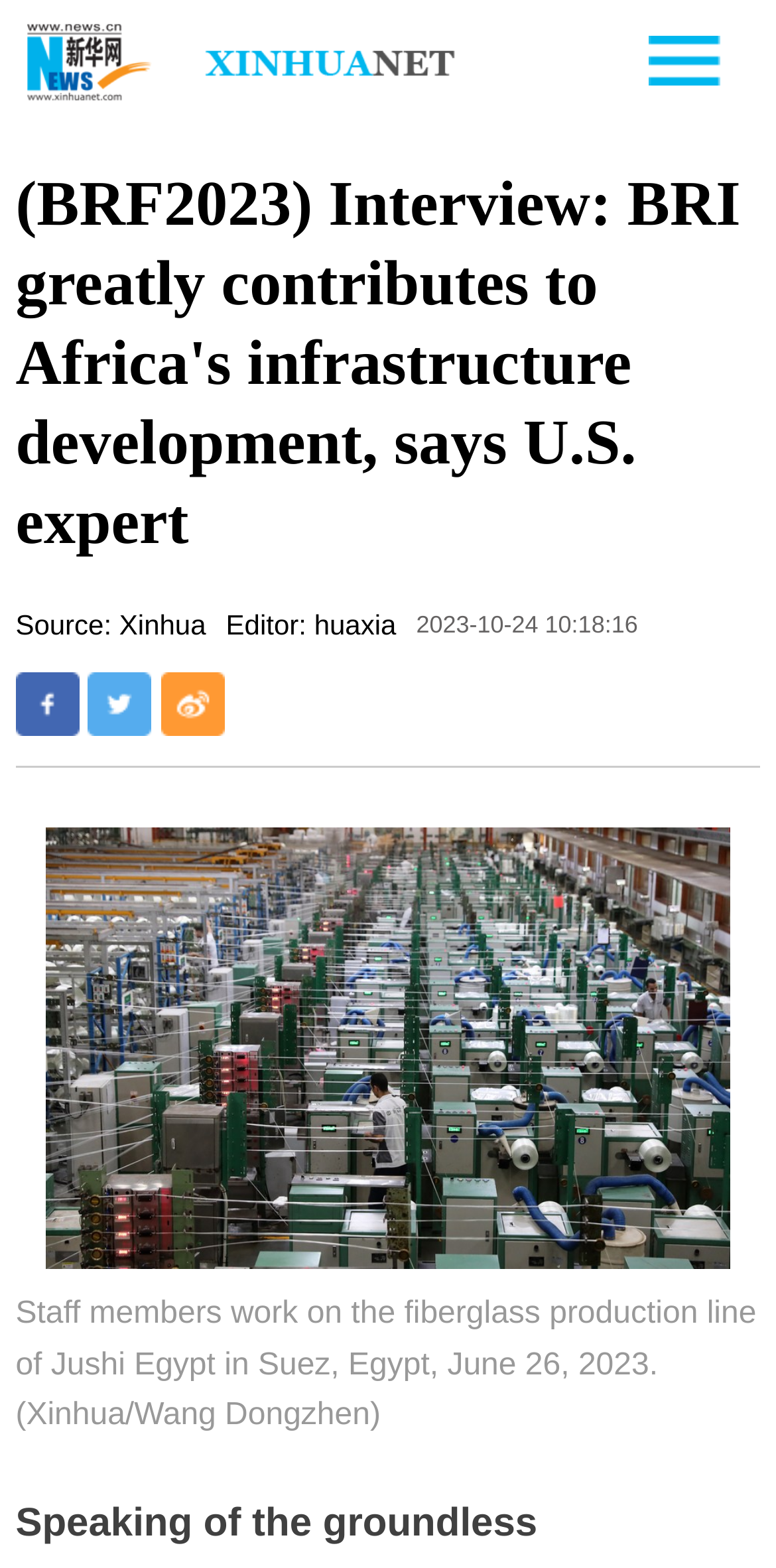Provide a short answer to the following question with just one word or phrase: How many social media sharing links are there?

3